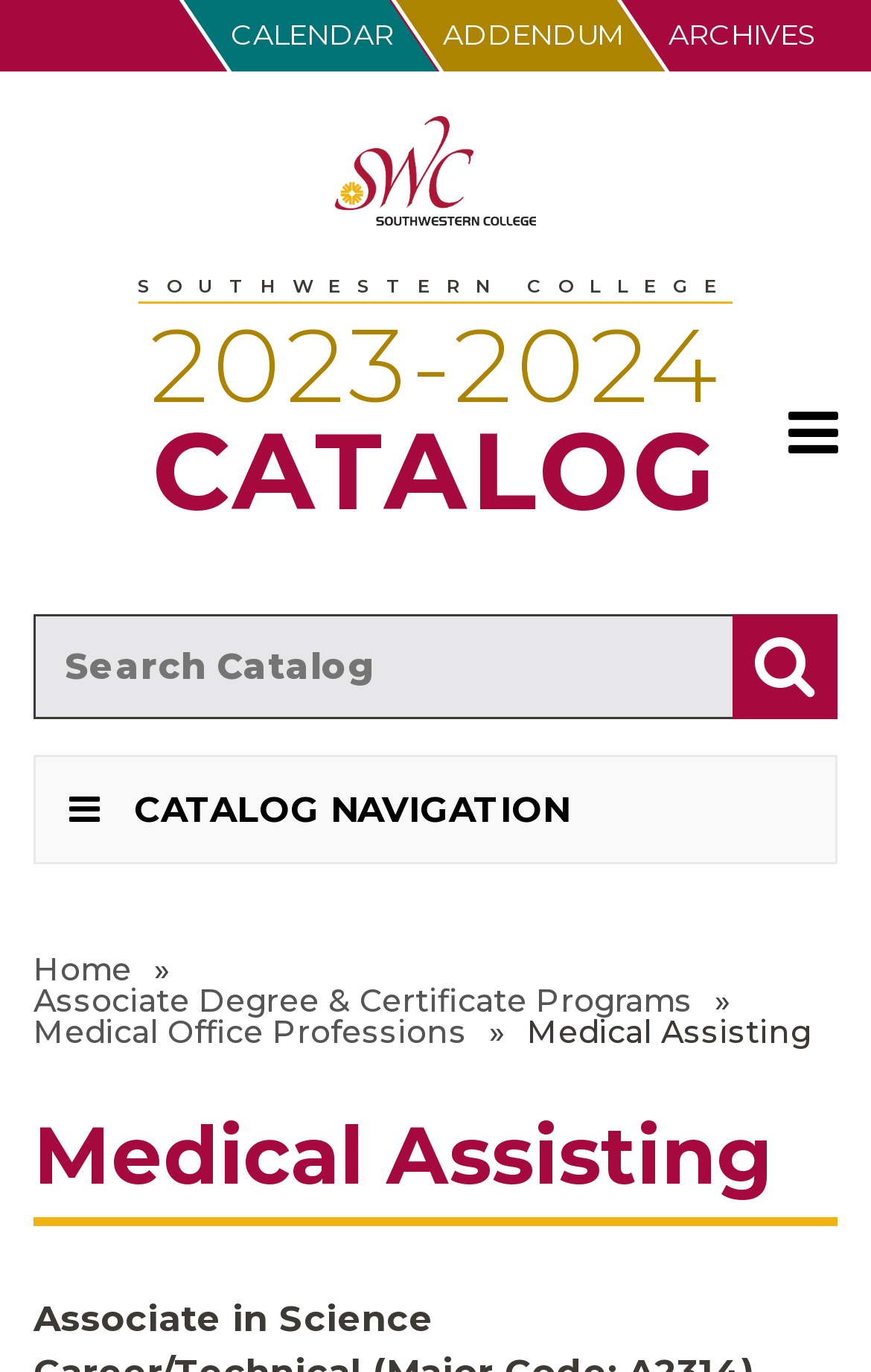Based on the description "Next Set of Entries »", find the bounding box of the specified UI element.

None